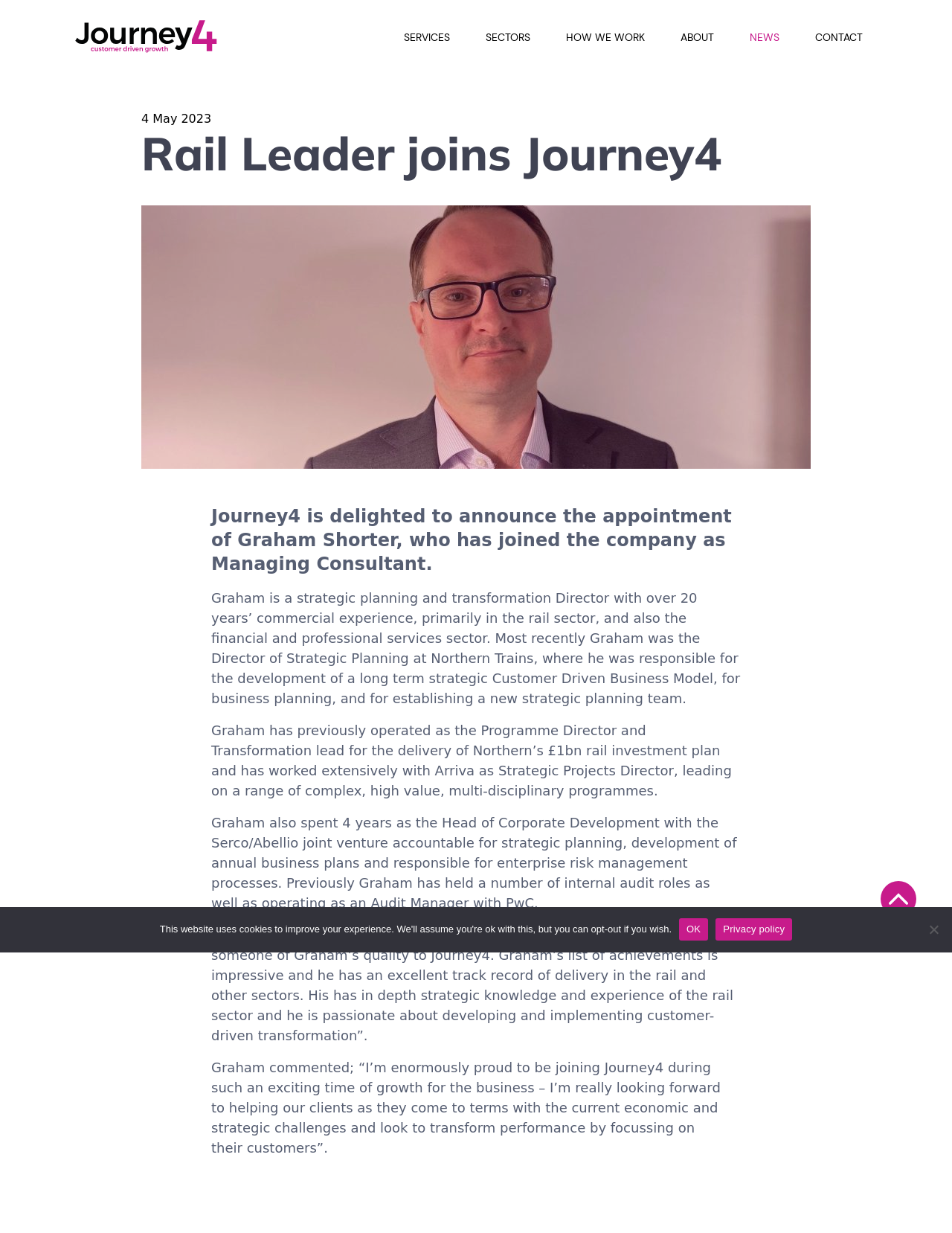Can you specify the bounding box coordinates for the region that should be clicked to fulfill this instruction: "Return to Journey4 home page".

[0.075, 0.014, 0.231, 0.046]